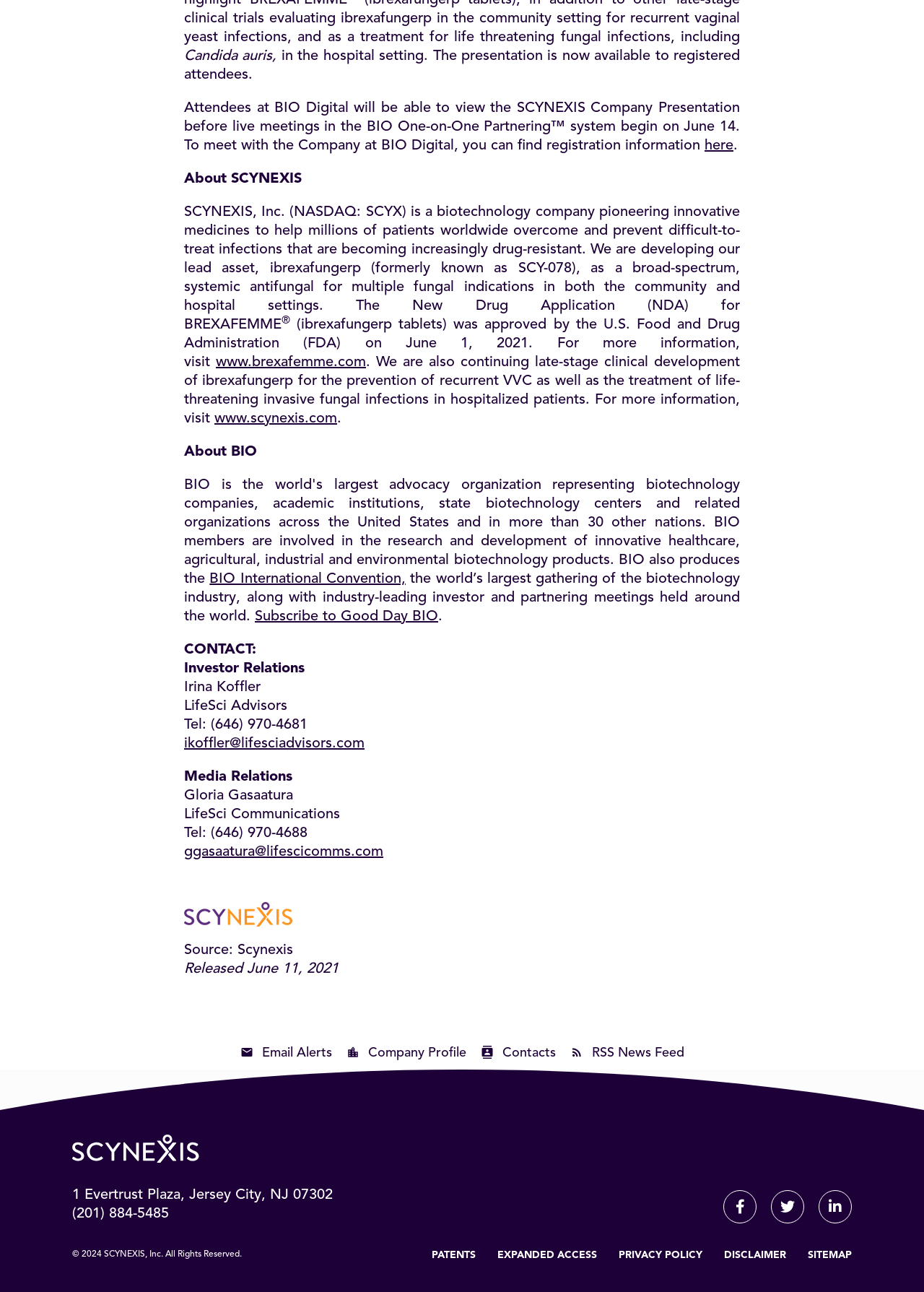Show me the bounding box coordinates of the clickable region to achieve the task as per the instruction: "View company presentation".

[0.762, 0.107, 0.794, 0.119]